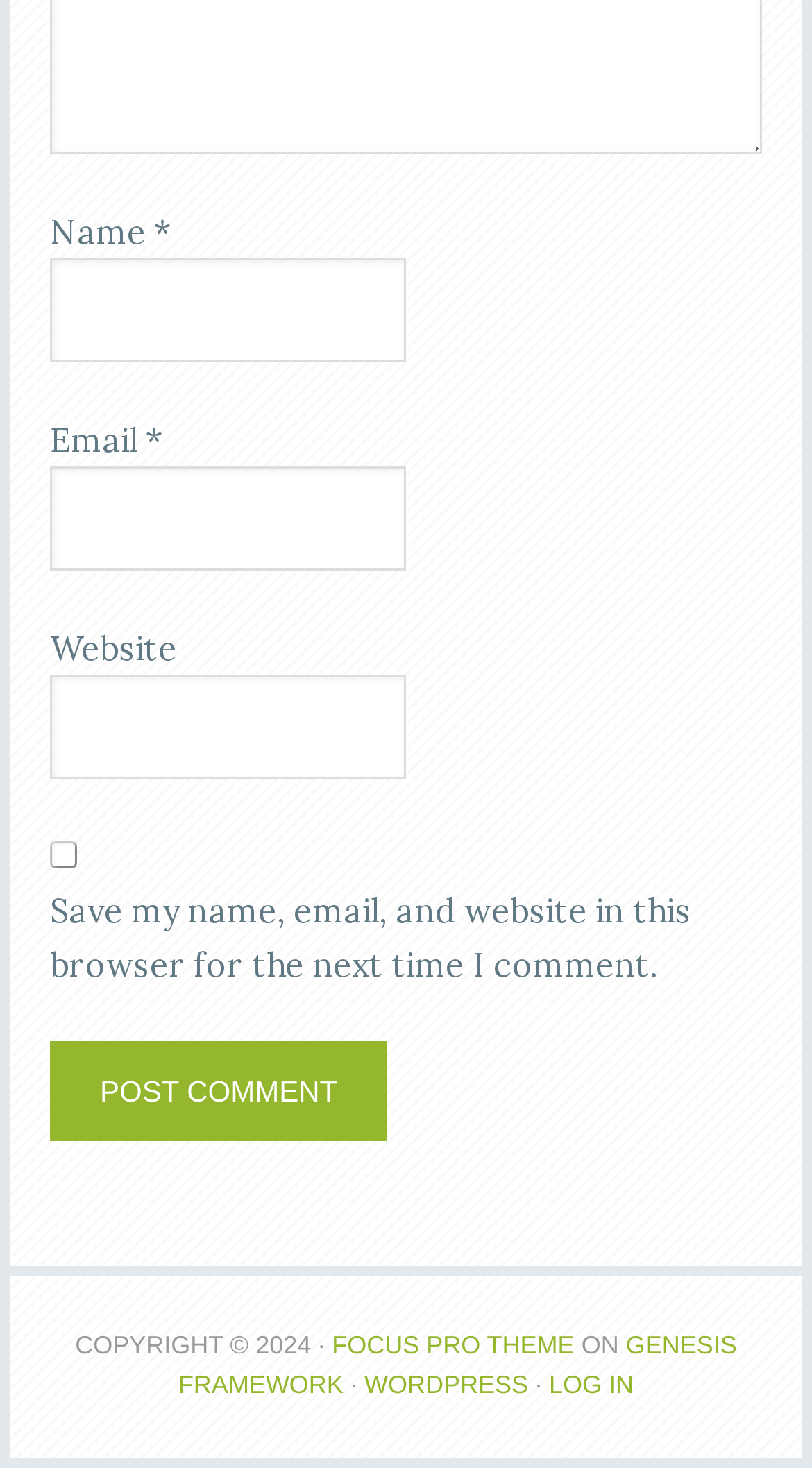Specify the bounding box coordinates for the region that must be clicked to perform the given instruction: "Visit the WordPress website".

[0.449, 0.934, 0.65, 0.954]